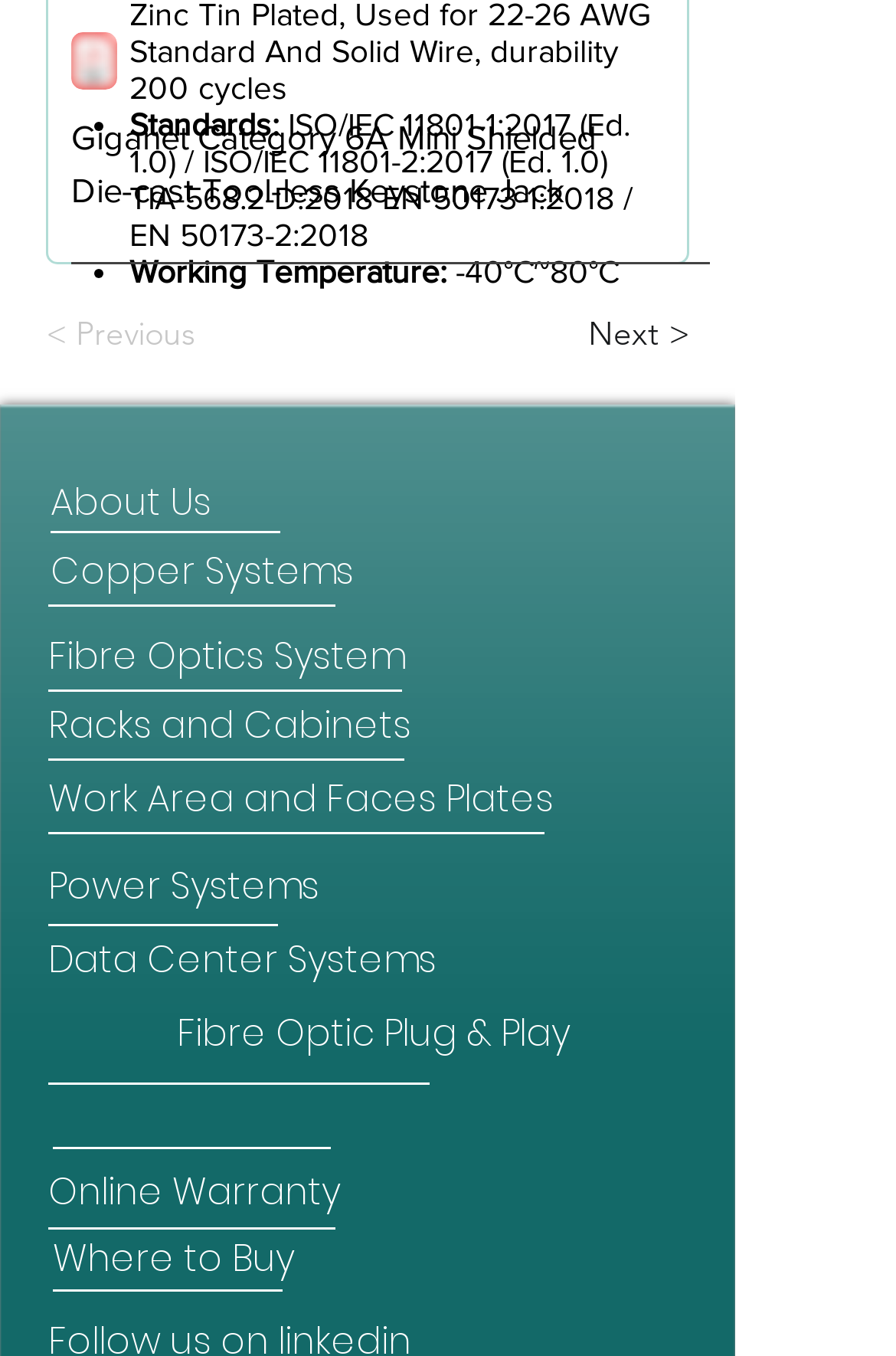Is the previous button enabled?
Look at the image and respond with a one-word or short-phrase answer.

No